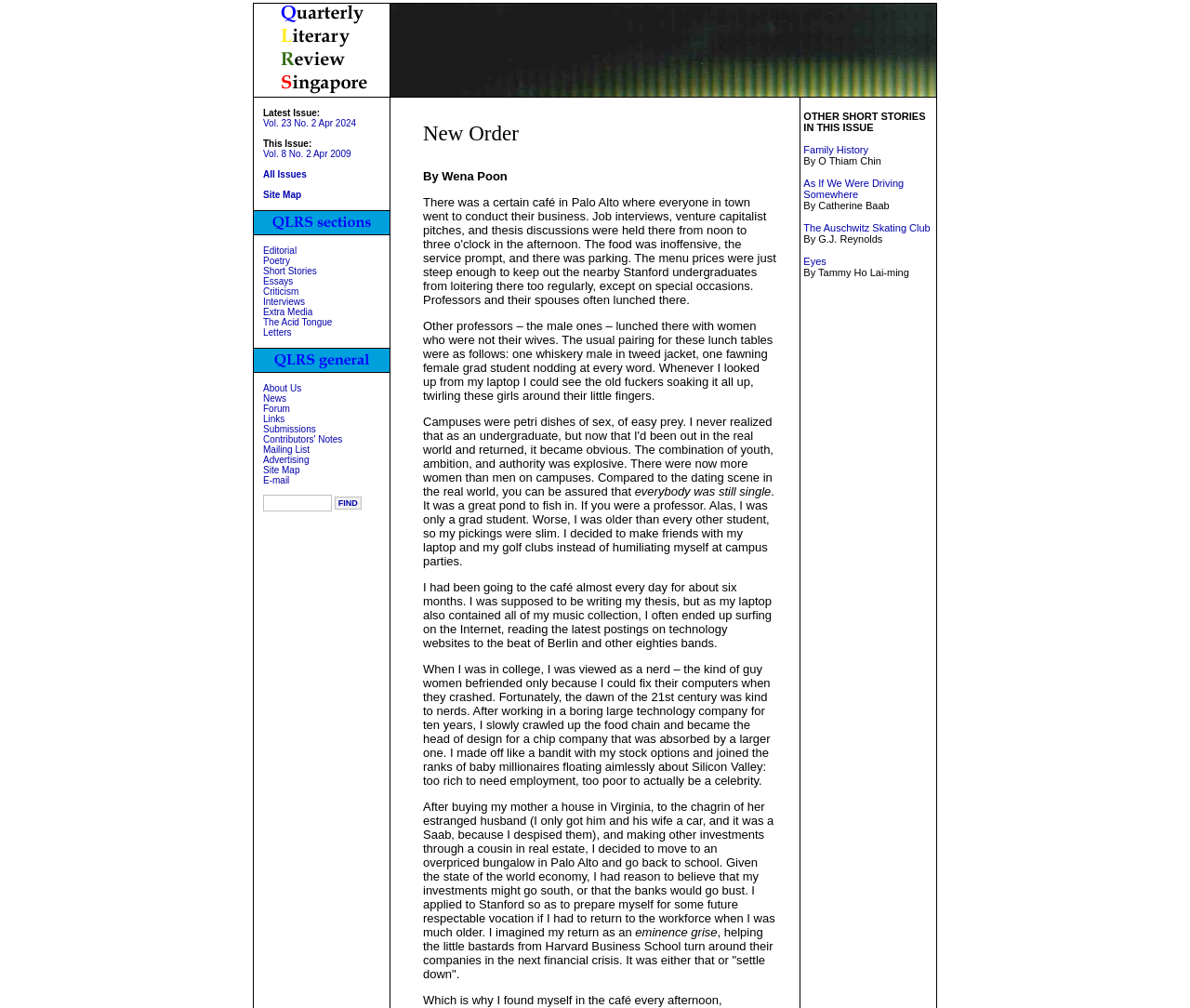Give a short answer to this question using one word or a phrase:
What is the name of the literary review?

Quarterly Literary Review Singapore